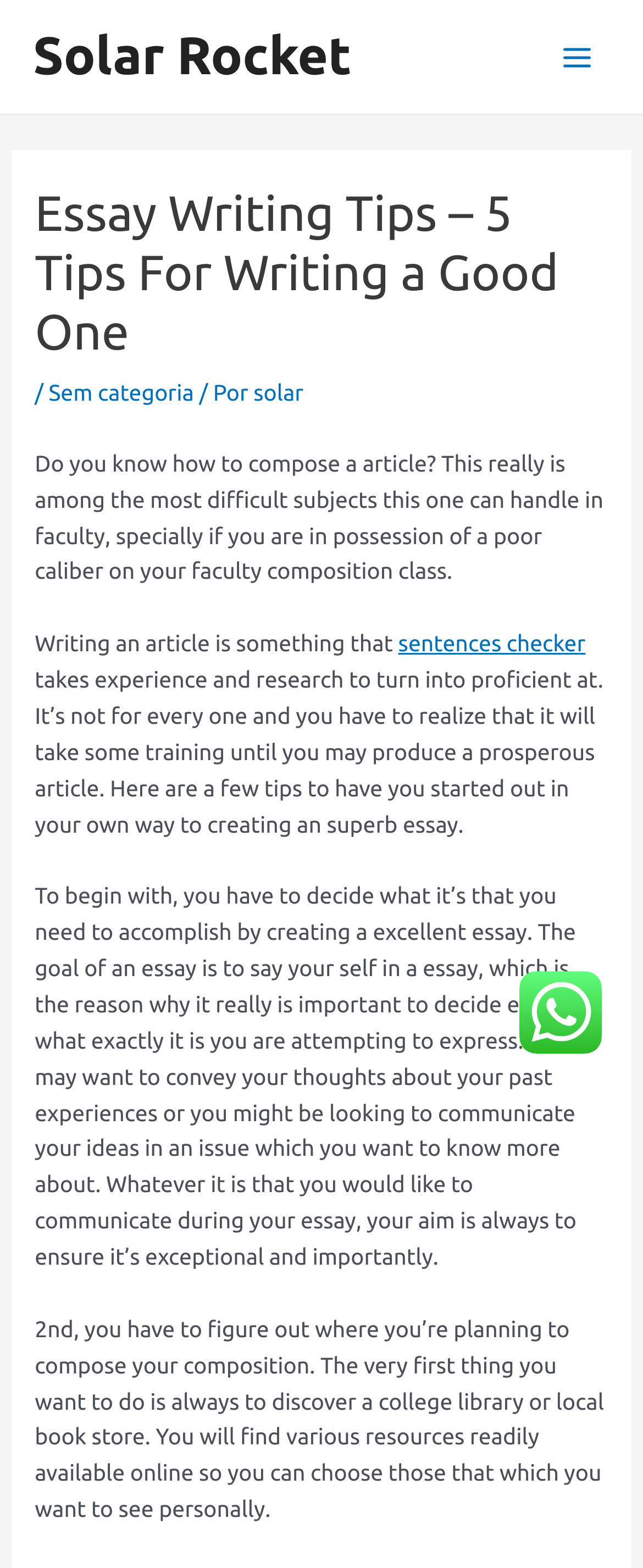Using the description "solar", predict the bounding box of the relevant HTML element.

[0.394, 0.242, 0.472, 0.259]